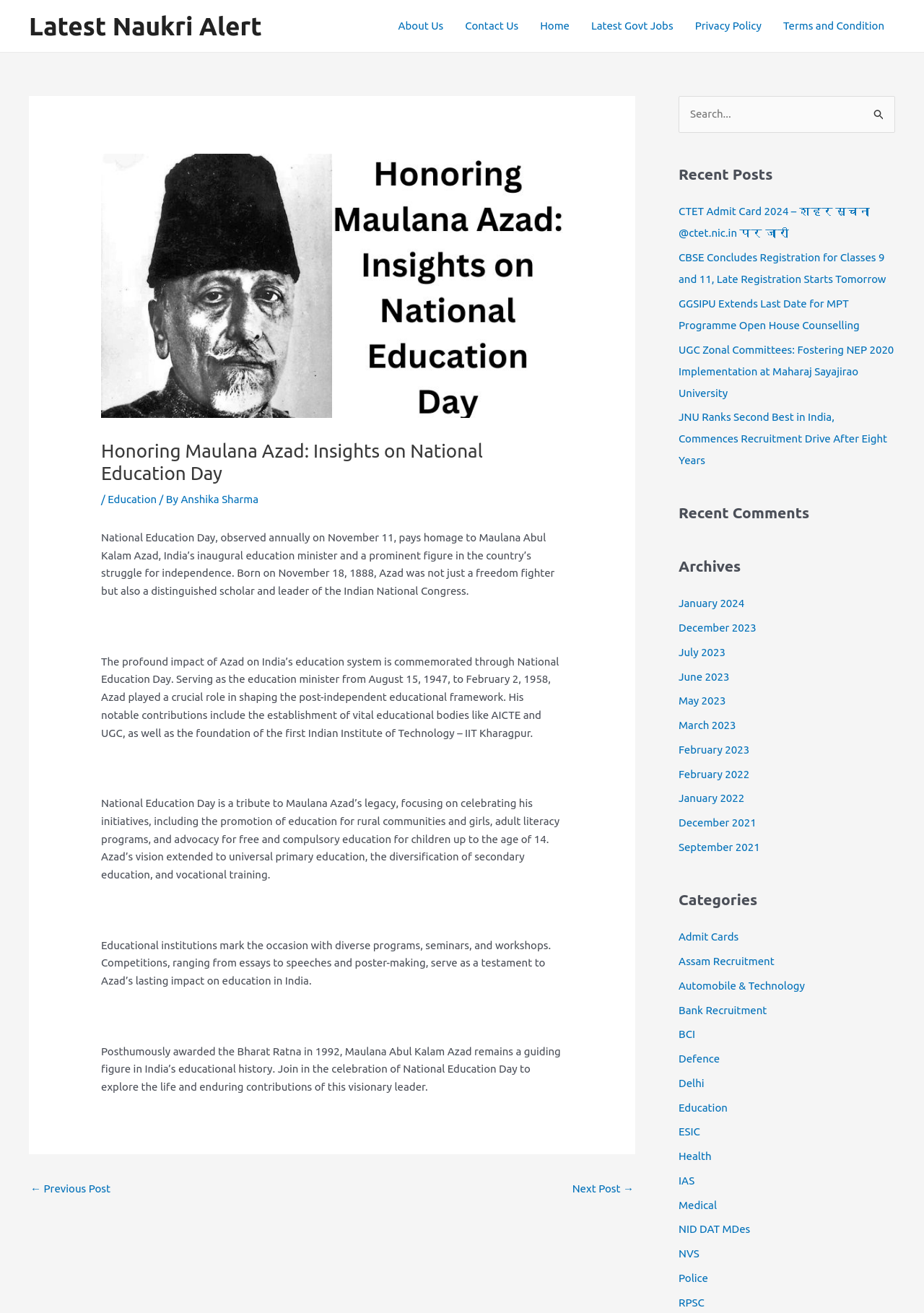Provide the bounding box coordinates for the specified HTML element described in this description: "parent_node: Search for: value="Search"". The coordinates should be four float numbers ranging from 0 to 1, in the format [left, top, right, bottom].

[0.934, 0.073, 0.969, 0.096]